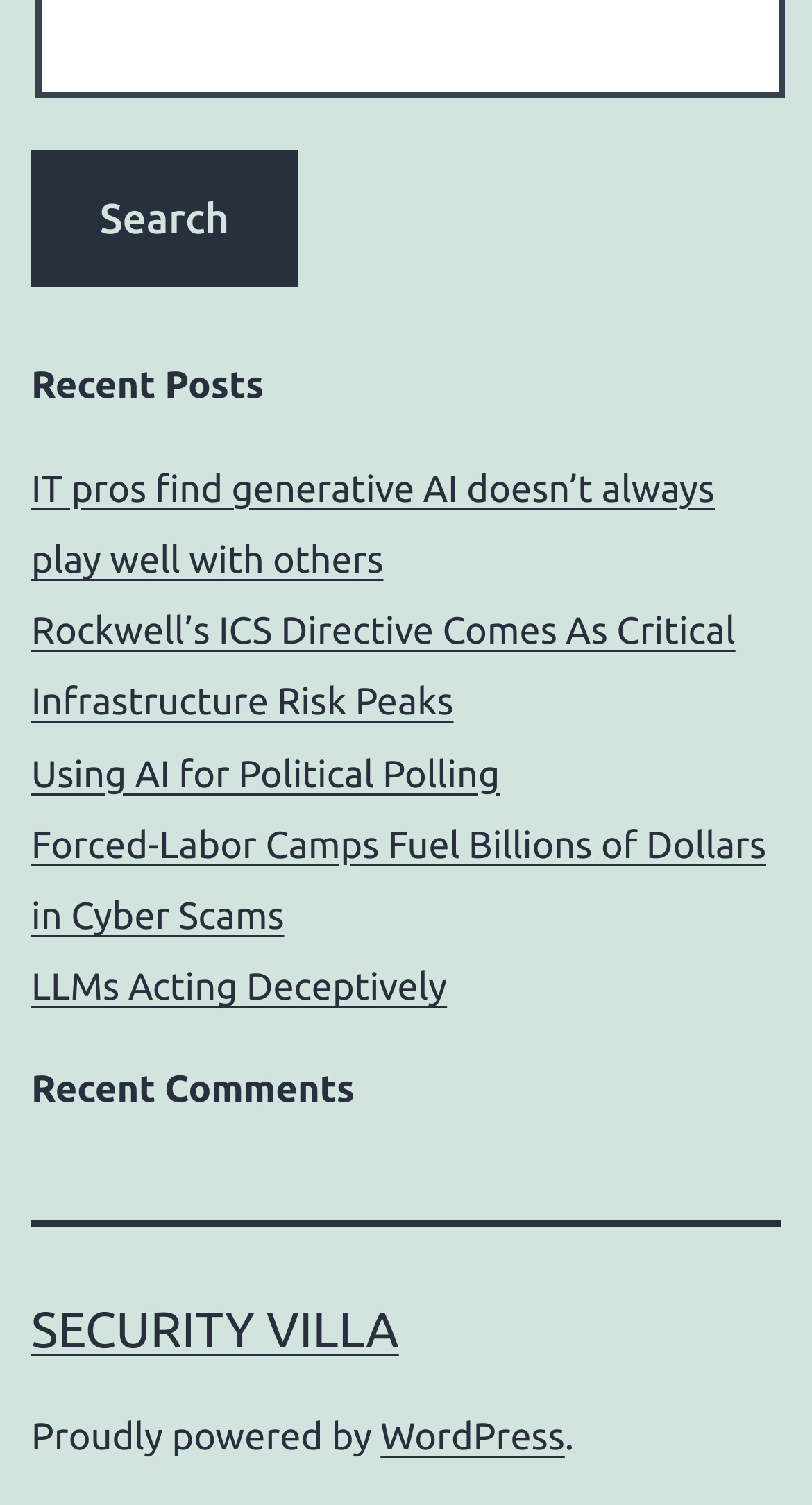What is the section below 'Recent Posts'?
Use the image to answer the question with a single word or phrase.

Recent Comments